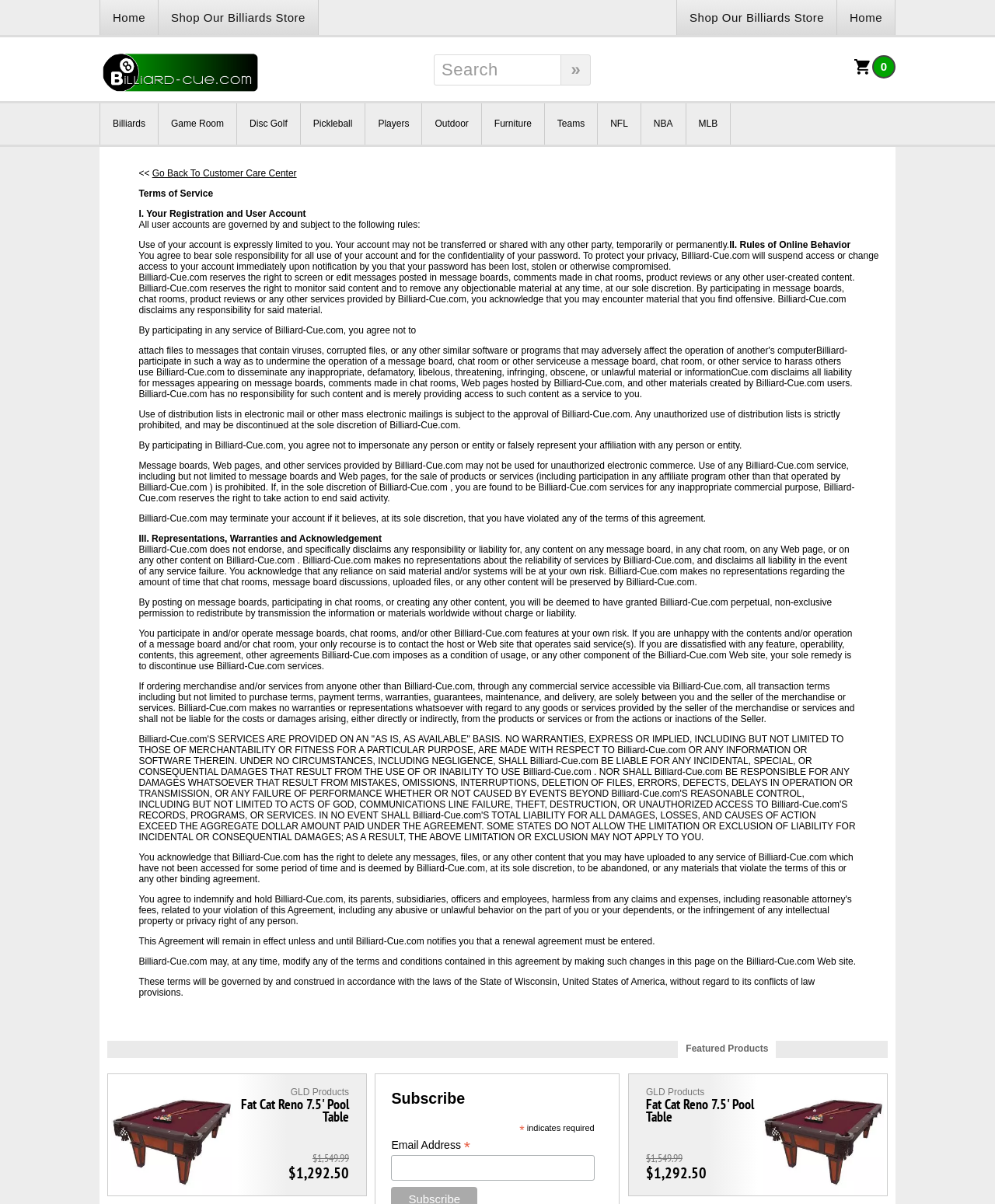Provide the bounding box coordinates for the UI element that is described by this text: "Furniture". The coordinates should be in the form of four float numbers between 0 and 1: [left, top, right, bottom].

[0.497, 0.086, 0.534, 0.12]